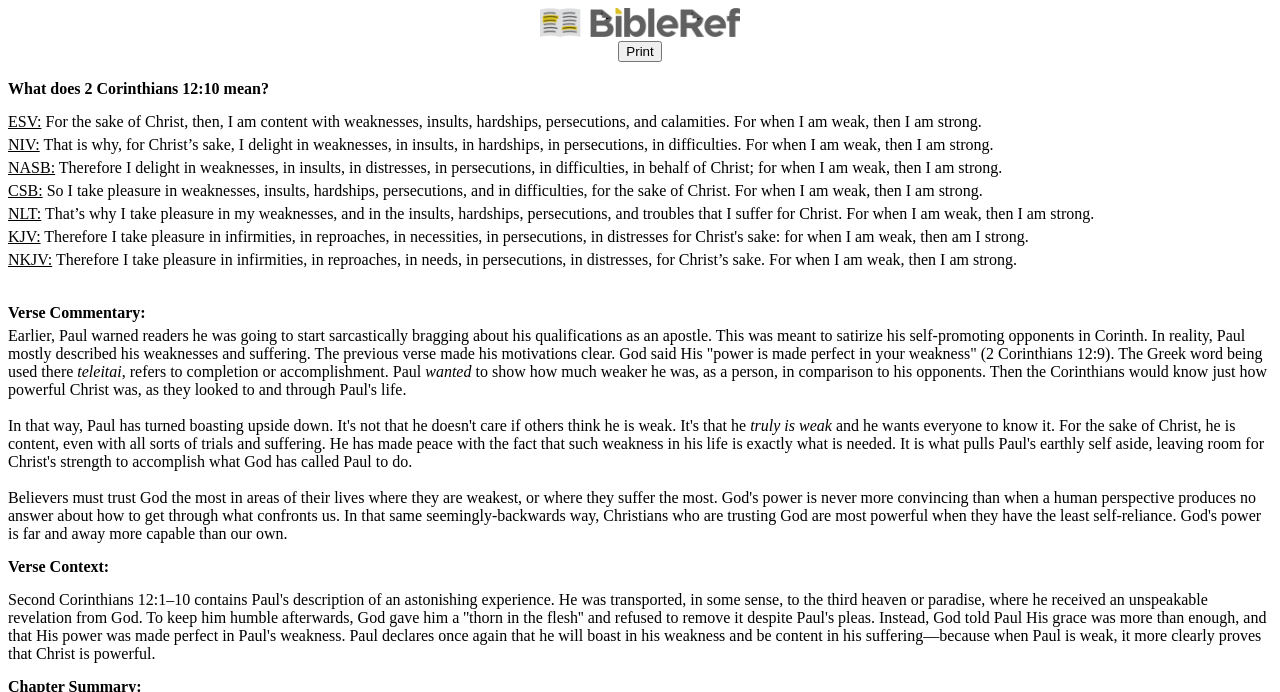What is the text above the 'Print' button?
Please provide a single word or phrase in response based on the screenshot.

What does 2 Corinthians 12:10 mean?